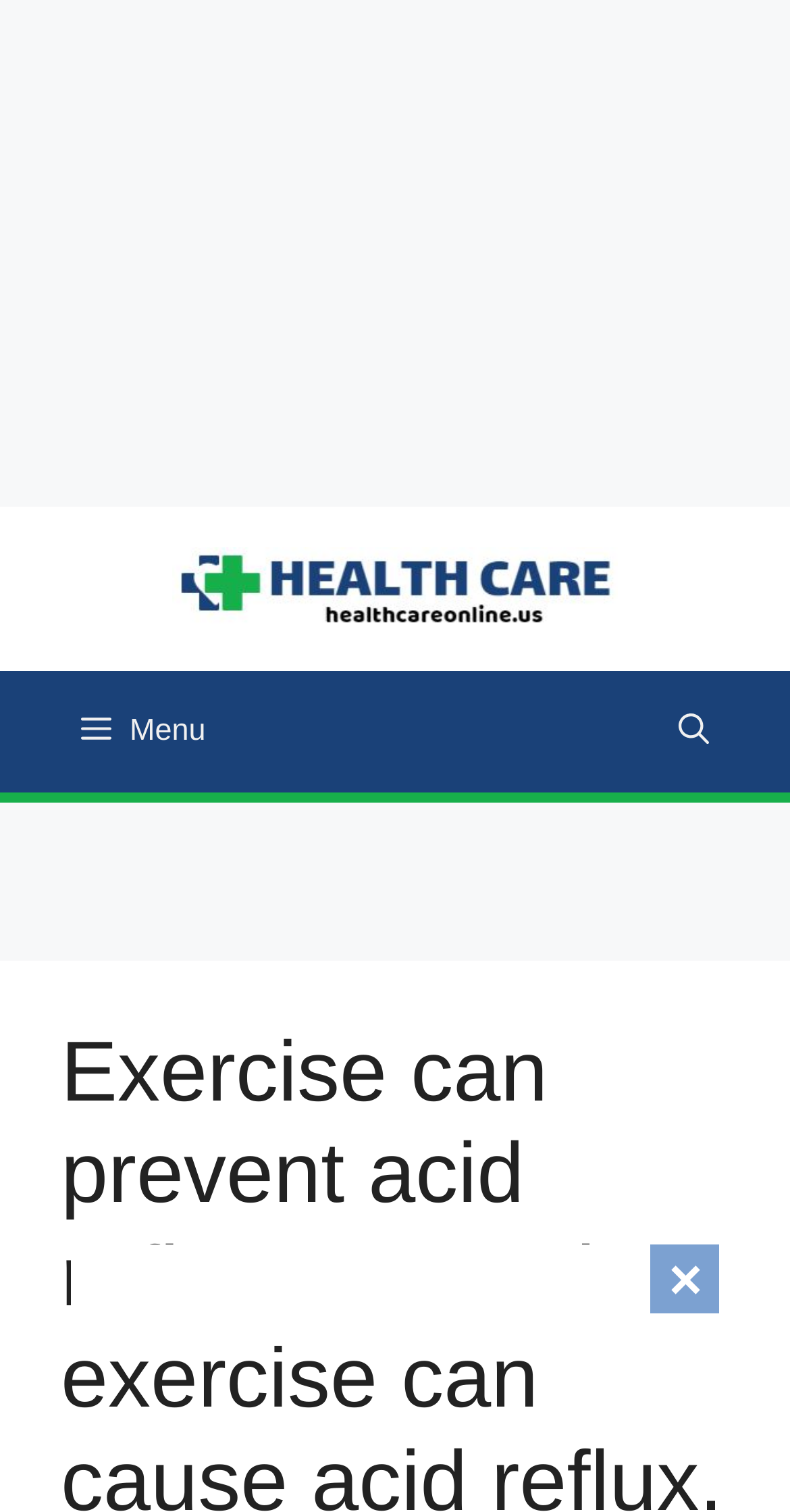Find the bounding box of the UI element described as: "Menu". The bounding box coordinates should be given as four float values between 0 and 1, i.e., [left, top, right, bottom].

[0.051, 0.444, 0.312, 0.524]